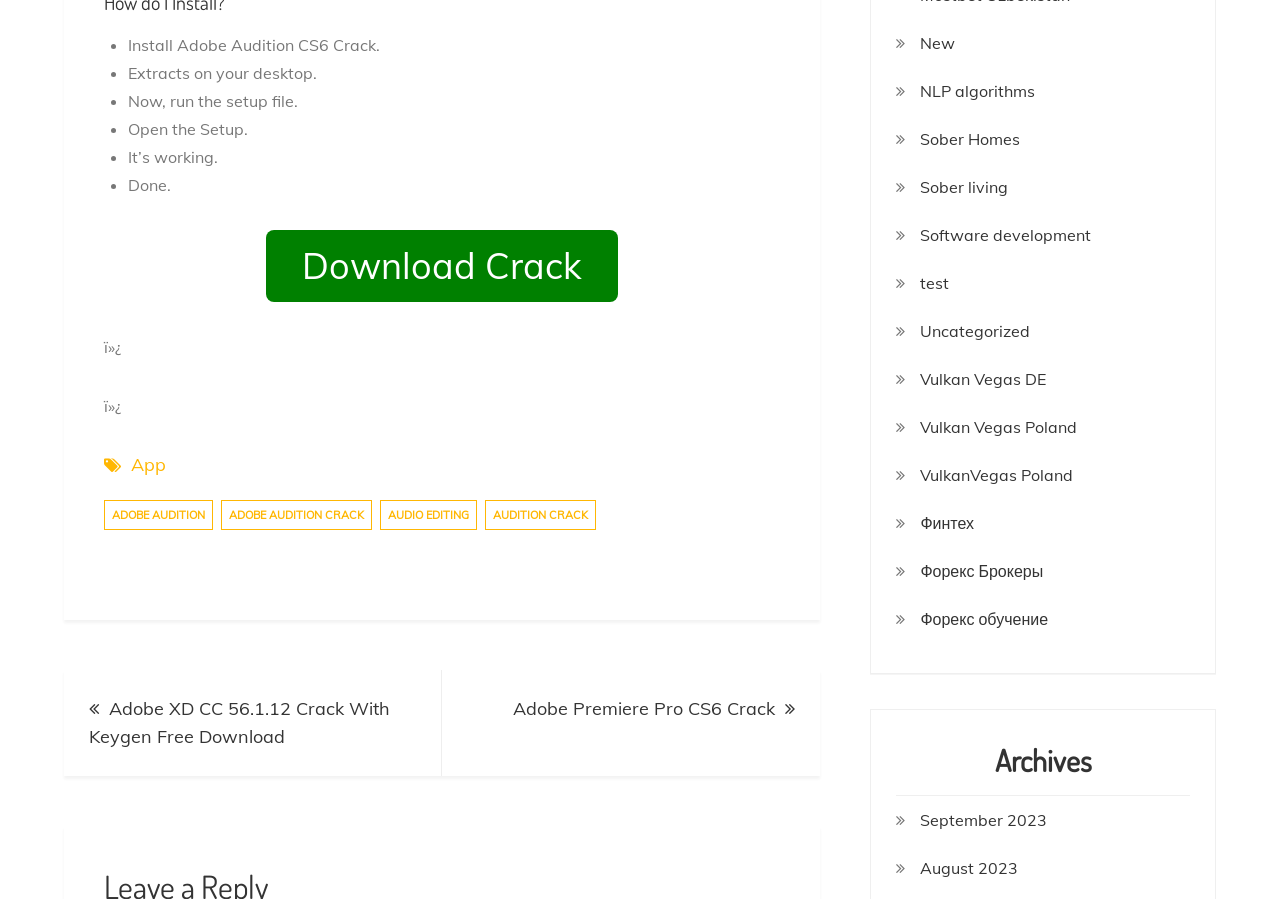Based on the image, give a detailed response to the question: How many links are present in the post navigation section?

The post navigation section is located at the bottom of the webpage and contains two links: 'Adobe XD CC 56.1.12 Crack With Keygen Free Download' and 'Adobe Premiere Pro CS6 Crack'.